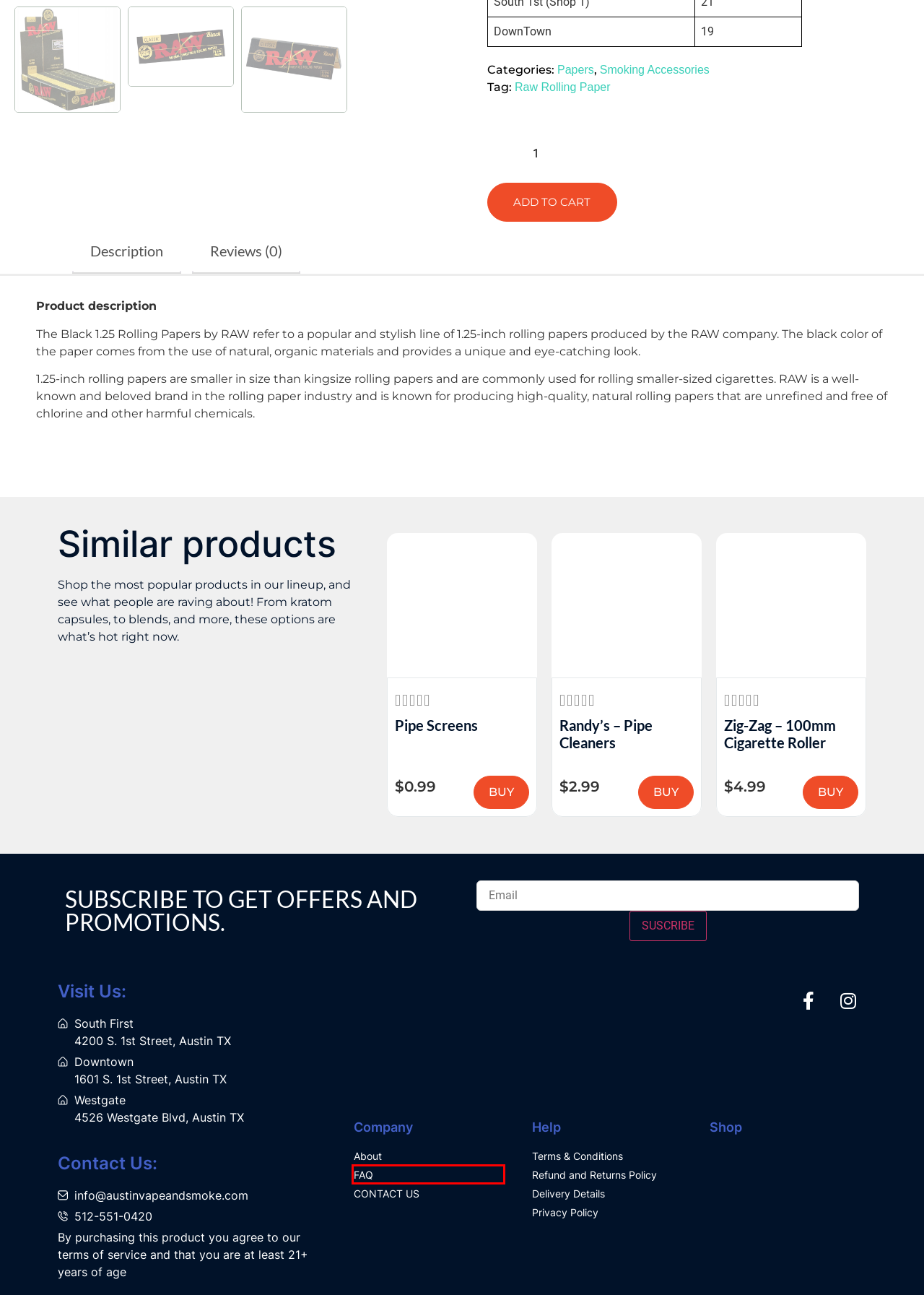Look at the screenshot of a webpage that includes a red bounding box around a UI element. Select the most appropriate webpage description that matches the page seen after clicking the highlighted element. Here are the candidates:
A. Refund and Returns Made Easy! | Austin Vape and Smoke
B. Randy's - Pipe Cleaners - Austin Vape and Smoke
C. Explore Answers to Your Questions | Austin Vape and Smoke
D. Our Reliable Delivery Information | Austin Vape and Smoke
E. Papers - Austin Vape and Smoke
F. Pipe Screens - Austin Vape and Smoke
G. Your Privacy Matters | Austin Vape and Smoke Privacy Policy
H. Raw Rolling Paper - Austin Vape and Smoke

C